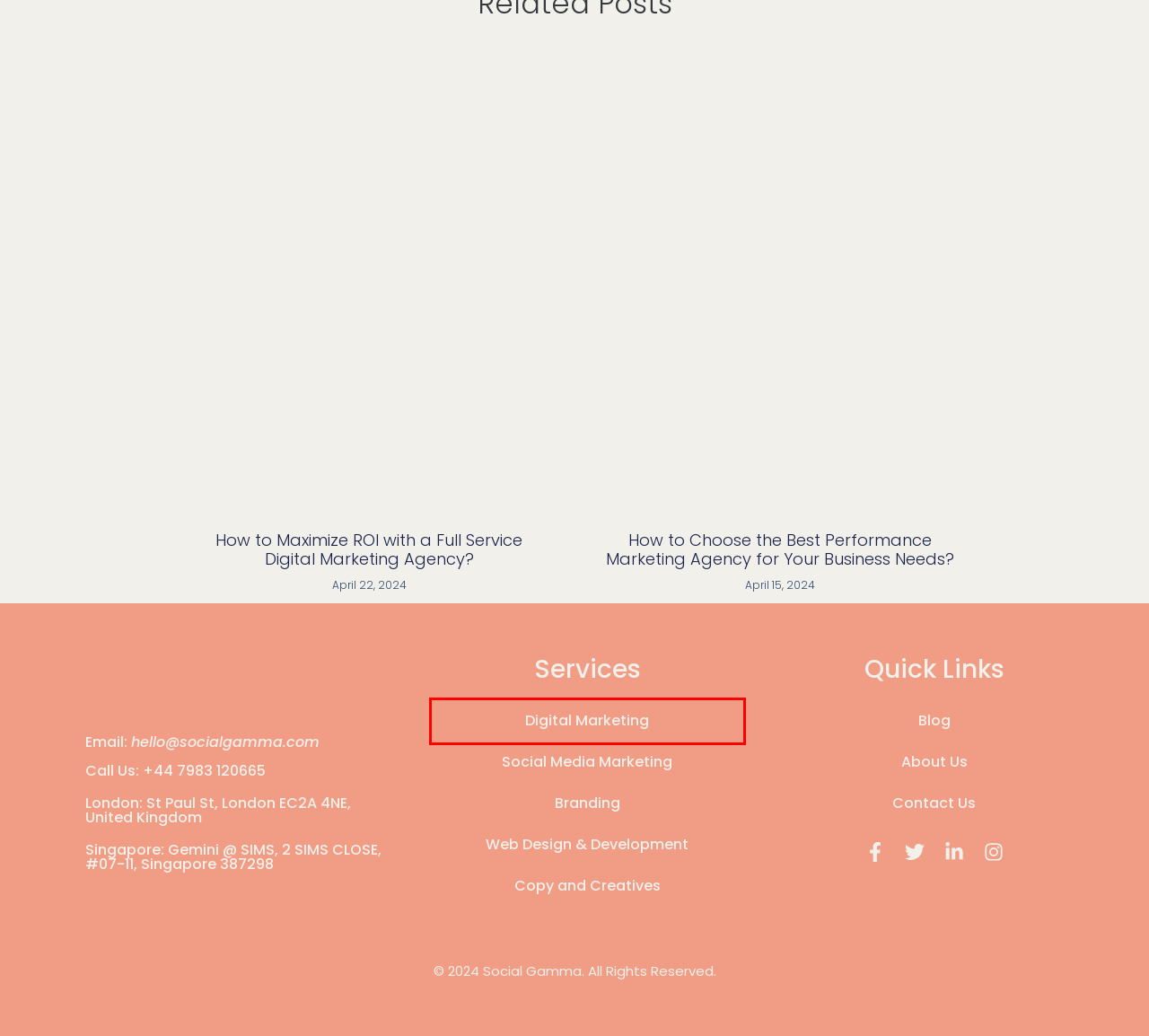You are presented with a screenshot of a webpage containing a red bounding box around an element. Determine which webpage description best describes the new webpage after clicking on the highlighted element. Here are the candidates:
A. B2B Tech Digital Marketing Agency London | Social Gamma
B. Performance Marketing Agency - Social Gamma
C. B2B Social Media Marketing Agency | Social Gamma Ltd.
D. Digital Marketing Agency Near Me | Contact Us | Social Gamma
E. Full Service Digital Marketing Agency in London UK
F. Website App Design and Development Agency | Social Gamma
G. B2B Content Marketing | Copywriting Services | Social Gamma
H. Branding and Design Agency London | Social Gamma

A